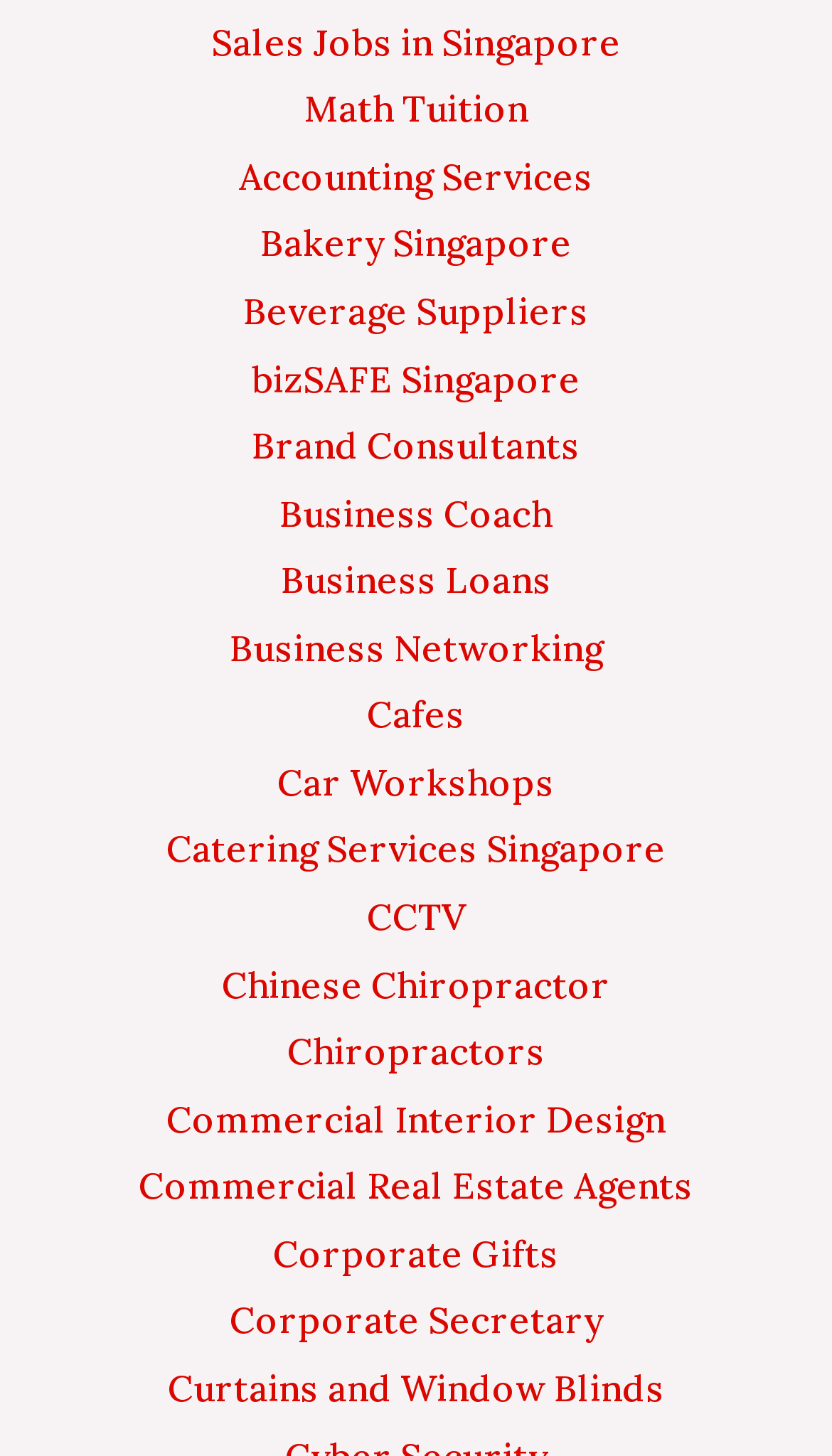Determine the bounding box coordinates of the area to click in order to meet this instruction: "Explore bakery options in Singapore".

[0.313, 0.151, 0.687, 0.184]